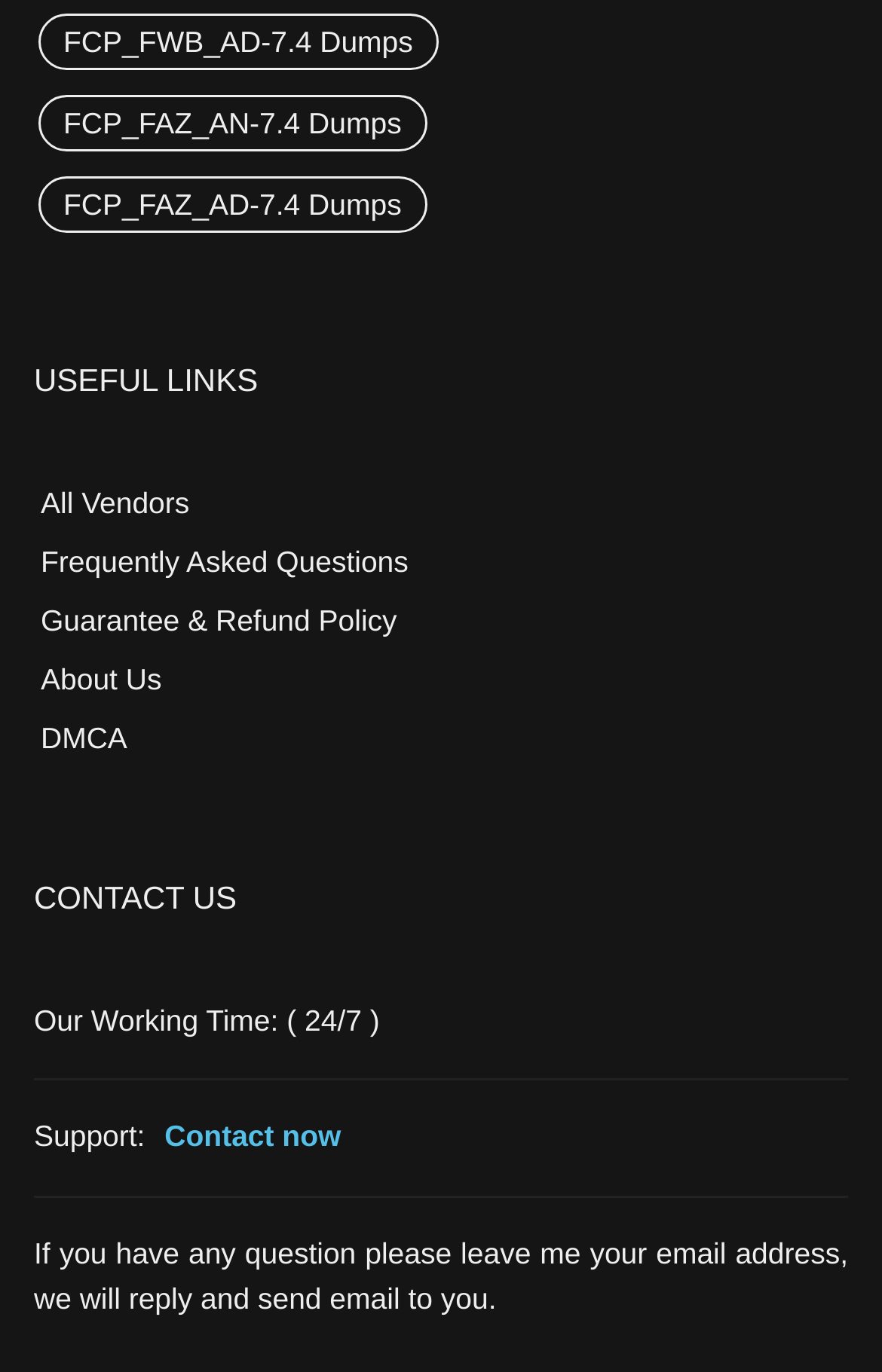Please locate the bounding box coordinates for the element that should be clicked to achieve the following instruction: "Contact now". Ensure the coordinates are given as four float numbers between 0 and 1, i.e., [left, top, right, bottom].

[0.187, 0.815, 0.396, 0.84]